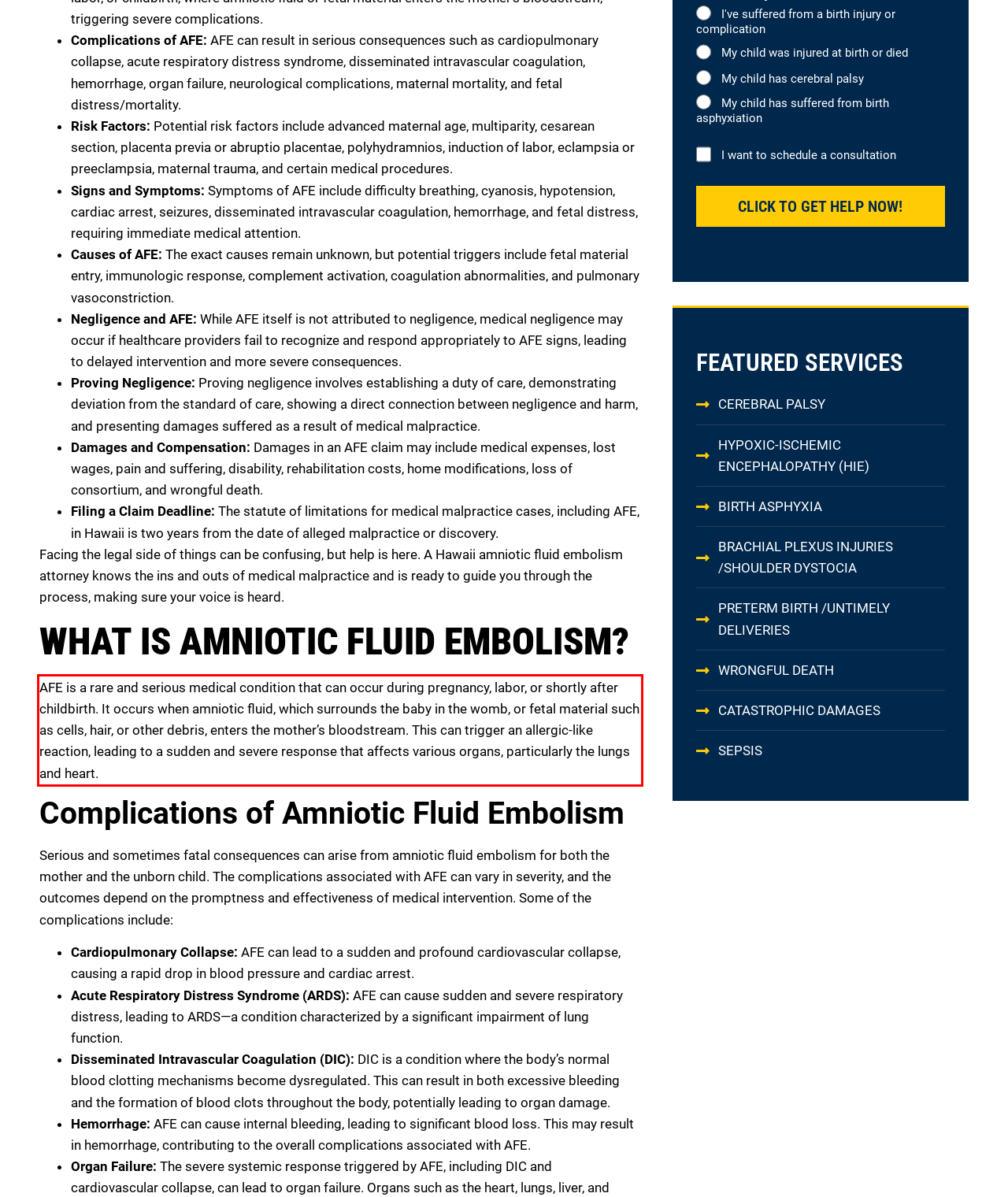Analyze the webpage screenshot and use OCR to recognize the text content in the red bounding box.

AFE is a rare and serious medical condition that can occur during pregnancy, labor, or shortly after childbirth. It occurs when amniotic fluid, which surrounds the baby in the womb, or fetal material such as cells, hair, or other debris, enters the mother’s bloodstream. This can trigger an allergic-like reaction, leading to a sudden and severe response that affects various organs, particularly the lungs and heart.